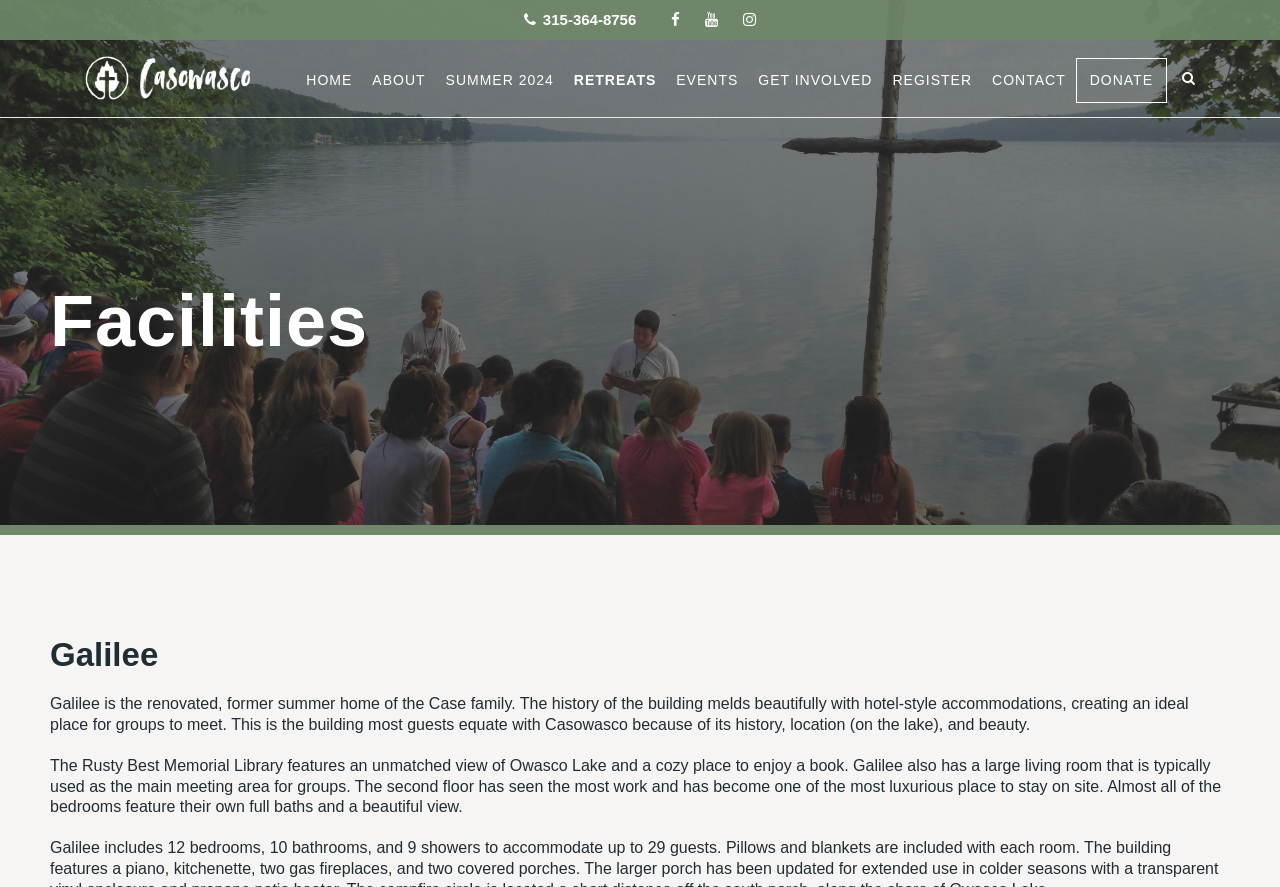Locate the bounding box coordinates of the item that should be clicked to fulfill the instruction: "Learn about Galilee facility".

[0.039, 0.715, 0.961, 0.76]